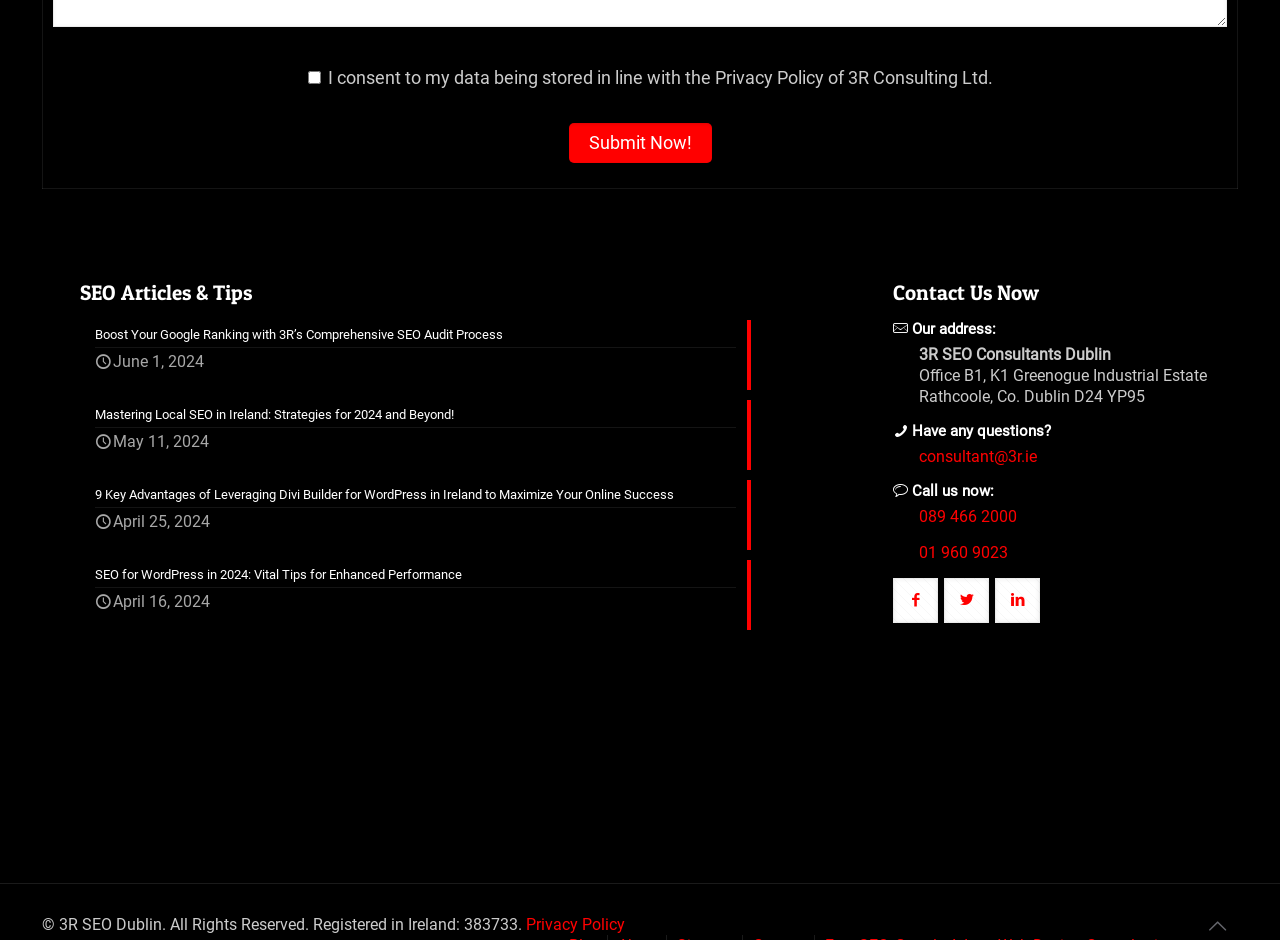Using the description: "parent_node: Our address:", determine the UI element's bounding box coordinates. Ensure the coordinates are in the format of four float numbers between 0 and 1, i.e., [left, top, right, bottom].

[0.778, 0.614, 0.813, 0.662]